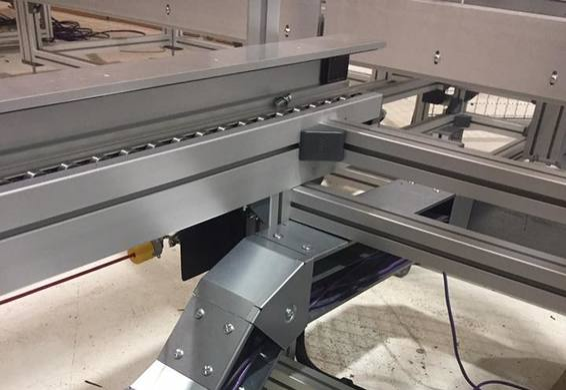Give a succinct answer to this question in a single word or phrase: 
Where is this type of trunking commonly used?

Industrial and commercial settings